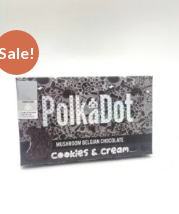Why is the 'Sale!' label displayed?
Craft a detailed and extensive response to the question.

The 'Sale!' label is prominently featured at the top left corner of the packaging, indicating that the product is part of a promotional campaign, offering a discounted price to attract customers.